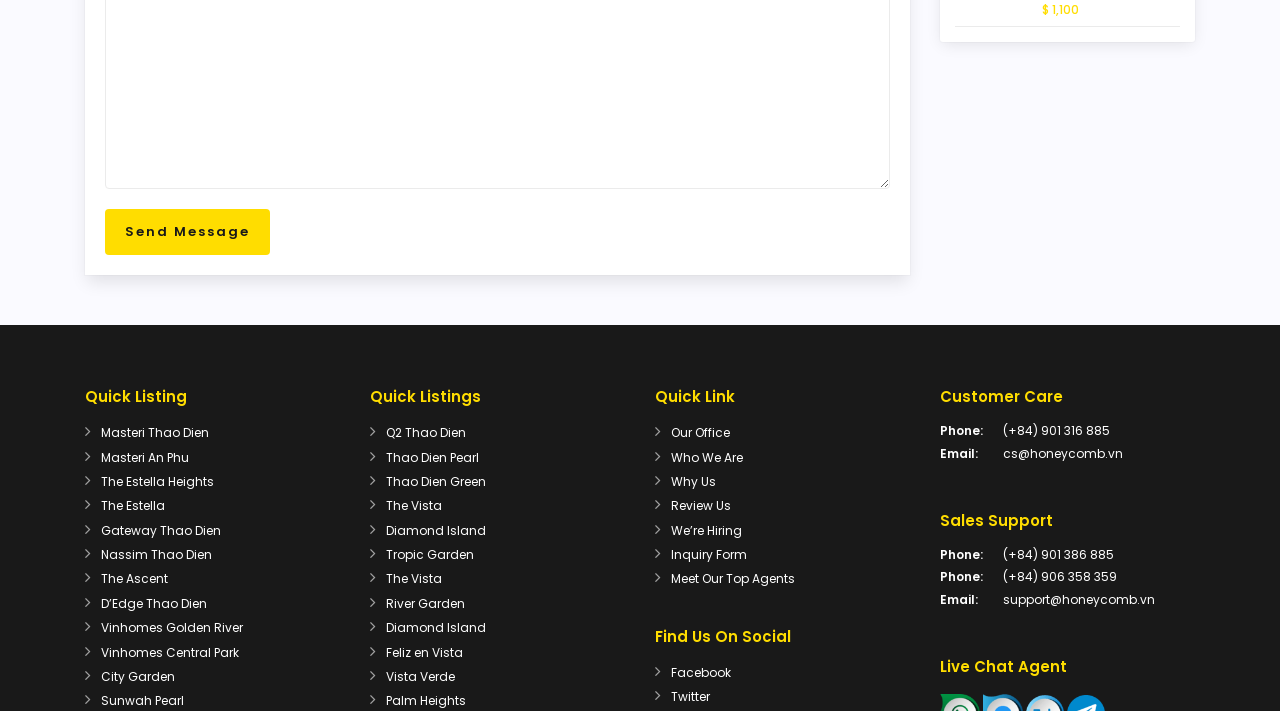Please give a one-word or short phrase response to the following question: 
What is the purpose of the 'Send Message' button?

To send a message